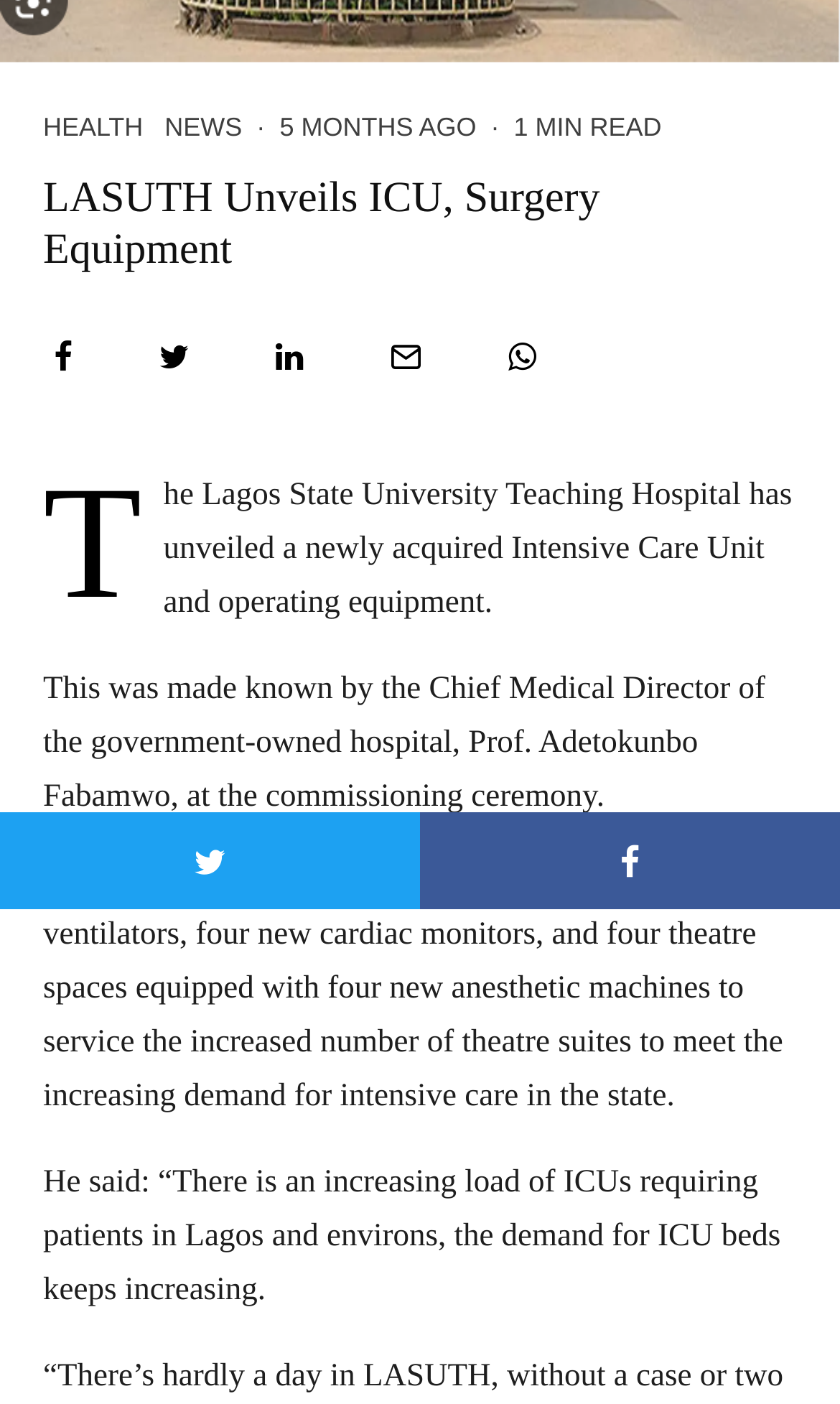Provide the bounding box for the UI element matching this description: "aria-label="Tweet"".

[0.19, 0.243, 0.226, 0.266]